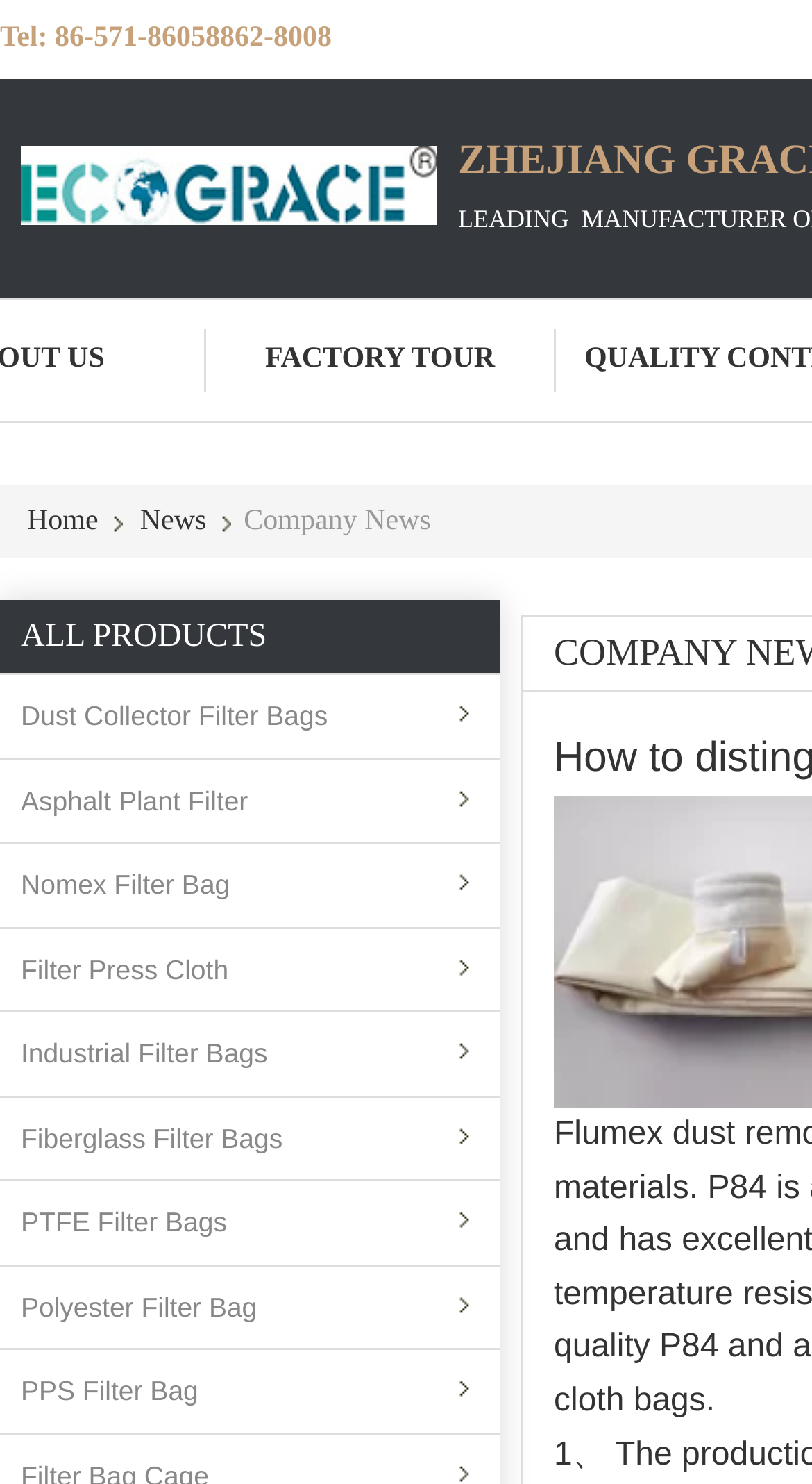Provide a thorough description of the webpage's content and layout.

The webpage appears to be a company website, specifically showcasing the products and services of ZHEJIANG GRACE ENVIROTECH CO., LTD. At the top left corner, there is a phone number "86-571-86058862-8008" next to the label "Tel:". 

Below the phone number, there is a link to "China Nomex Filter Bags manufacturer" accompanied by an image. This link is positioned at the top center of the page. 

To the right of the image, there is a link to "FACTORY TOUR". 

On the left side of the page, there are several links to different sections of the website, including "Home", "News", and various product categories such as "Dust Collector Filter Bags", "Asphalt Plant Filter", "Nomex Filter Bag", and more. These links are stacked vertically, with the "News" section having a heading "Company News" above it.

The meta description mentions Flumex dust removal cloth bags, which are composite filter materials made of P84 and aramid as raw materials, with P84 being a synthetic fiber material resistant to high temperature. However, this information is not directly visible on the webpage, suggesting that it might be related to the company's products or services.